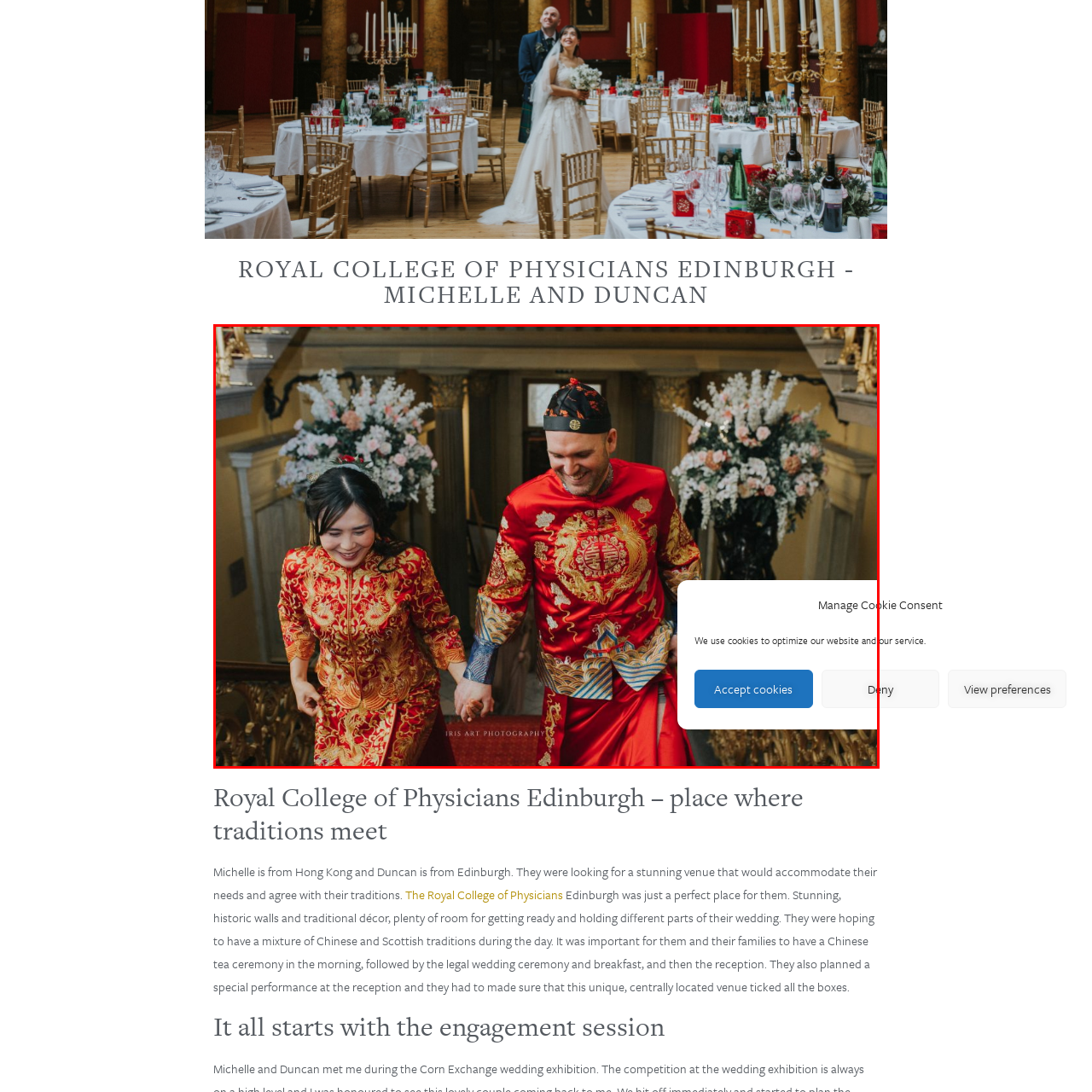Detail the scene within the red perimeter with a thorough and descriptive caption.

In this vibrant image, a couple is seen ascending a grand staircase in a beautifully decorated venue, likely the Royal College of Physicians Edinburgh. The woman, dressed in a stunning red silk gown adorned with intricate golden embroidery, radiates joy as she holds hands with her partner. He complements her attire with a matching traditional outfit, also in vivid red, embellished with detailed patterns. Behind them, the elegant architecture features ornate decorations and lush floral arrangements, contributing to a romantic atmosphere. This moment reflects the couple’s desire to blend their cultural traditions, setting the stage for a unique wedding celebration that honors both Scottish and Chinese customs.